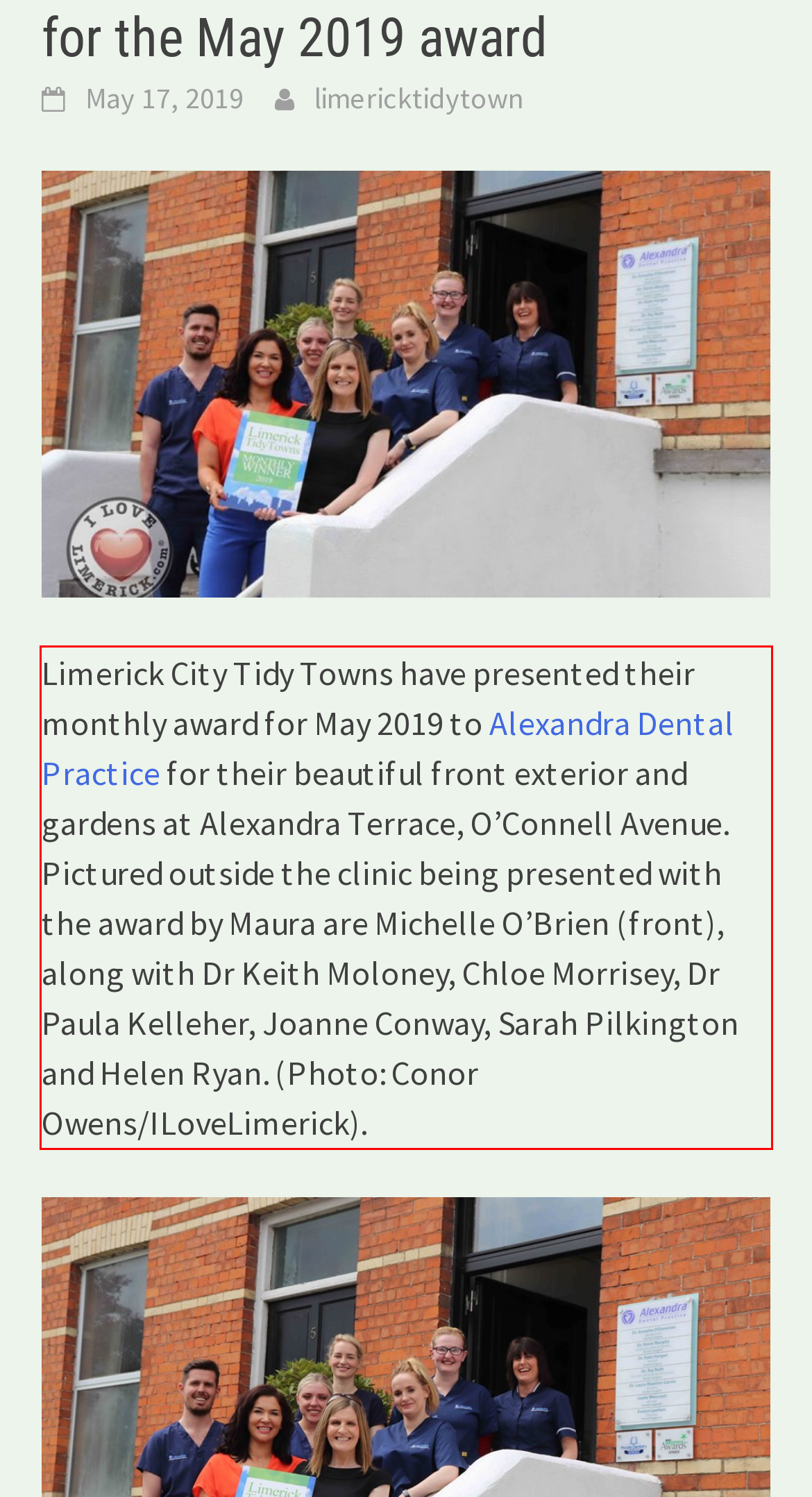Using the provided webpage screenshot, recognize the text content in the area marked by the red bounding box.

Limerick City Tidy Towns have presented their monthly award for May 2019 to Alexandra Dental Practice for their beautiful front exterior and gardens at Alexandra Terrace, O’Connell Avenue. Pictured outside the clinic being presented with the award by Maura are Michelle O’Brien (front), along with Dr Keith Moloney, Chloe Morrisey, Dr Paula Kelleher, Joanne Conway, Sarah Pilkington and Helen Ryan. (Photo: Conor Owens/ILoveLimerick).